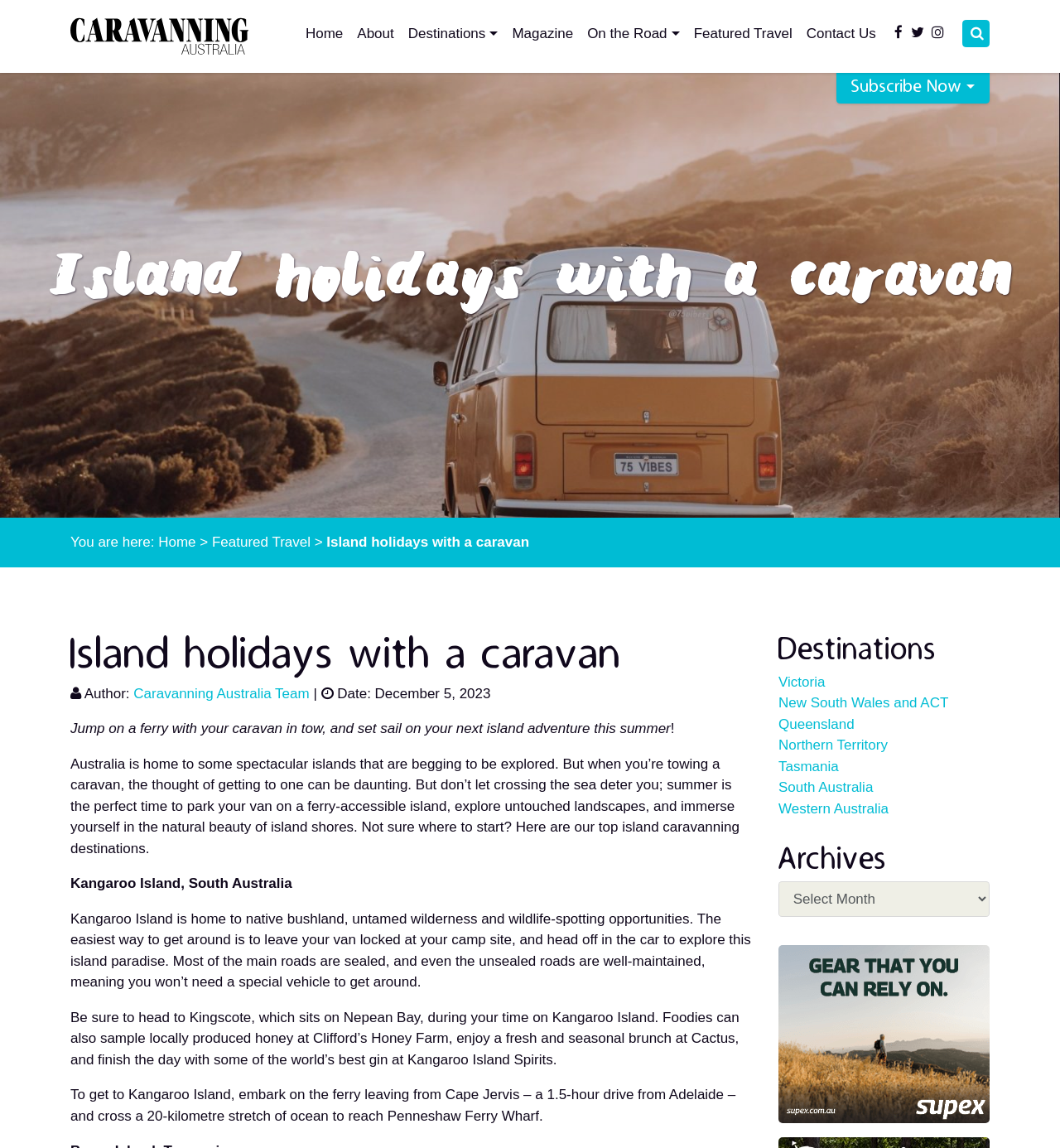Use a single word or phrase to respond to the question:
What is the easiest way to get around Kangaroo Island?

Leave van locked at camp site